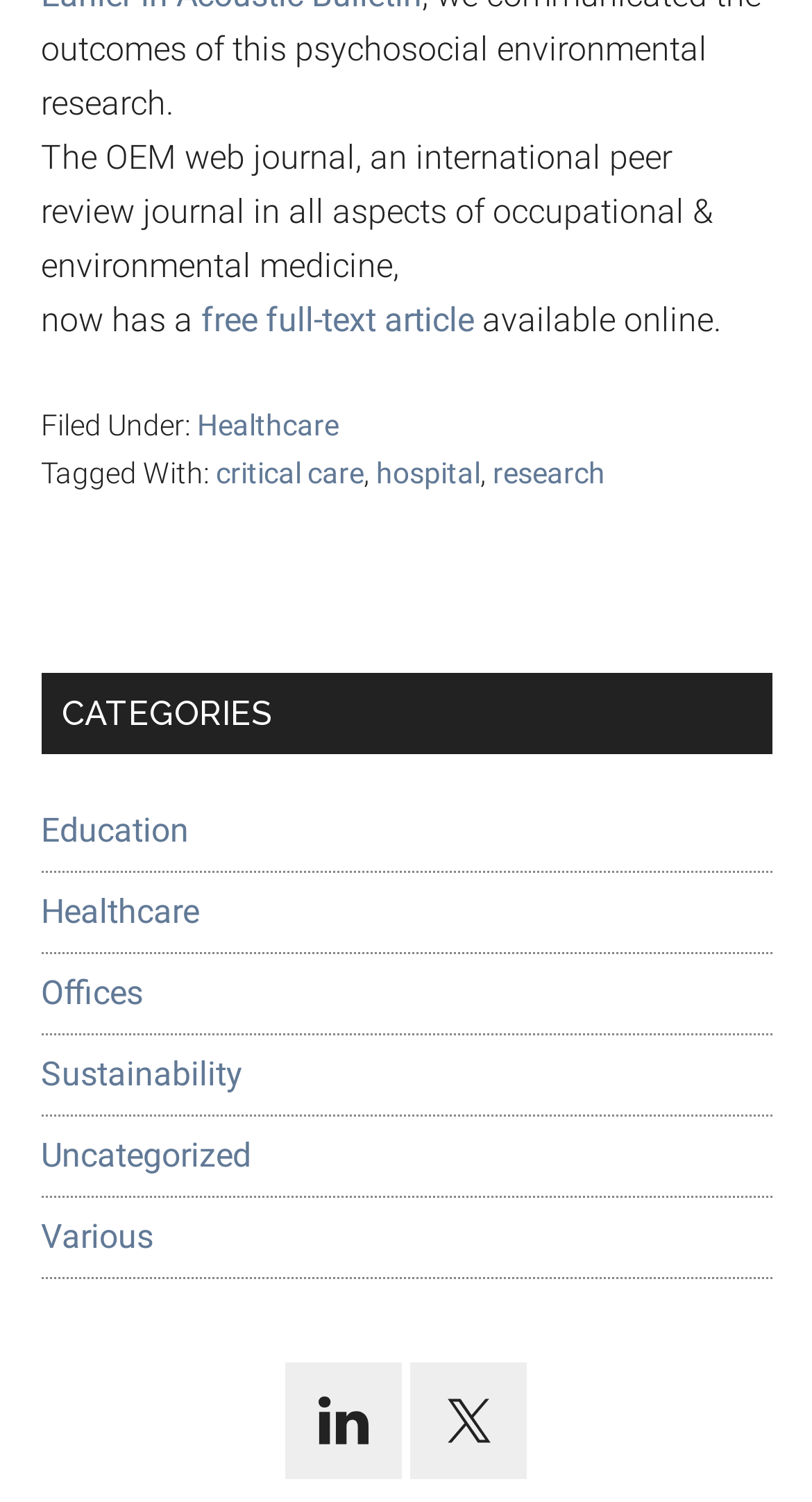Please identify the bounding box coordinates of the clickable area that will allow you to execute the instruction: "follow LinkedIn".

[0.351, 0.907, 0.495, 0.985]